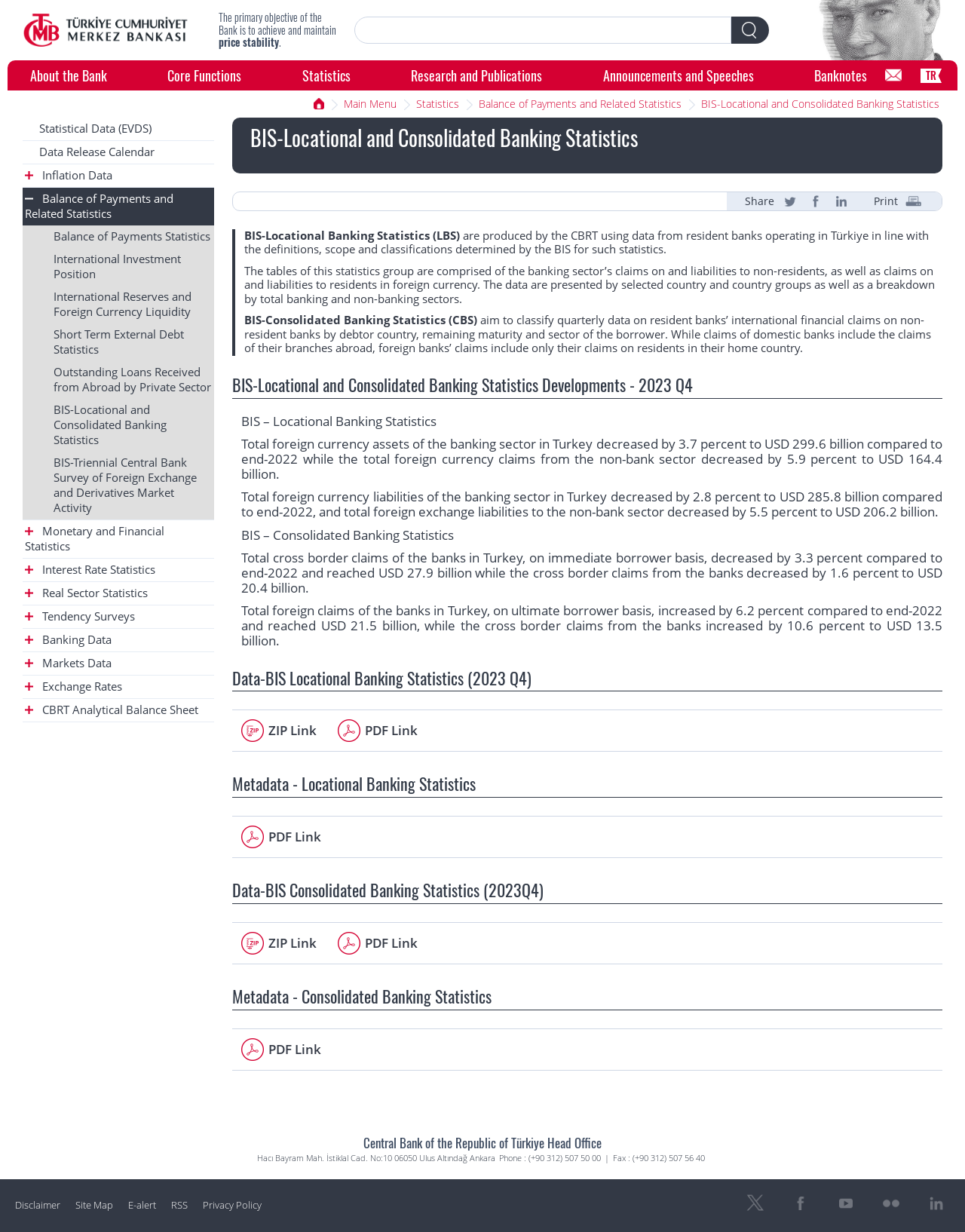Summarize the webpage with intricate details.

The webpage is about the Central Bank of the Republic of Turkey, specifically focusing on the BIS-Locational and Consolidated Banking Statistics. At the top, there is a main page link and a search bar. Below that, there are several links to different sections of the website, including "About the Bank", "Core Functions", "Statistics", and more.

On the left side, there is a menu with links to various statistical data, such as "Statistical Data (EVDS)", "Data Release Calendar", "Inflation Data", and others. These links are organized under a main menu item "Statistics".

The main content of the page is divided into several sections. The first section has a heading "BIS-Locational and Consolidated Banking Statistics" and provides an introduction to the statistics. Below that, there are two sections, one for BIS-Locational Banking Statistics and another for BIS-Consolidated Banking Statistics, each describing the purpose and scope of the respective statistics.

Further down, there are sections with headings "BIS-Locational and Consolidated Banking Statistics Developments - 2023 Q4", "Data-BIS Locational Banking Statistics (2023 Q4)", "Metadata - Locational Banking Statistics", "Data-BIS Consolidated Banking Statistics (2023Q4)", and "Metadata - Consolidated Banking Statistics". These sections provide information on the latest developments and data releases for the respective statistics.

At the bottom of the page, there is a section with the Central Bank of the Republic of Turkey's head office address, phone number, and fax number. There are also links to "Disclaimer" and "Site Map" pages.

Throughout the page, there are social media links to Twitter, Facebook, LinkedIn, and a "Print" button.